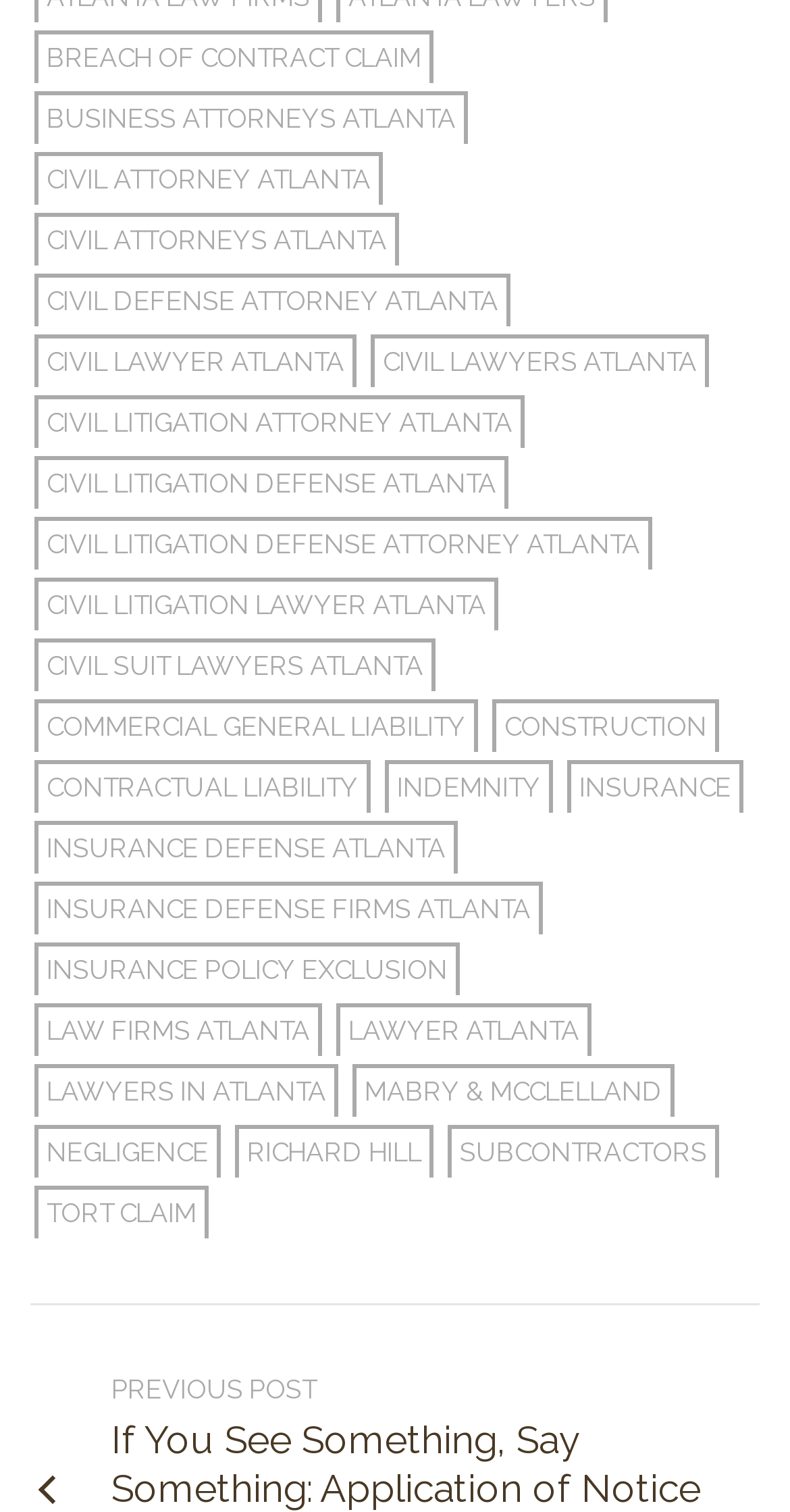Please respond in a single word or phrase: 
How many links are related to construction on this webpage?

1